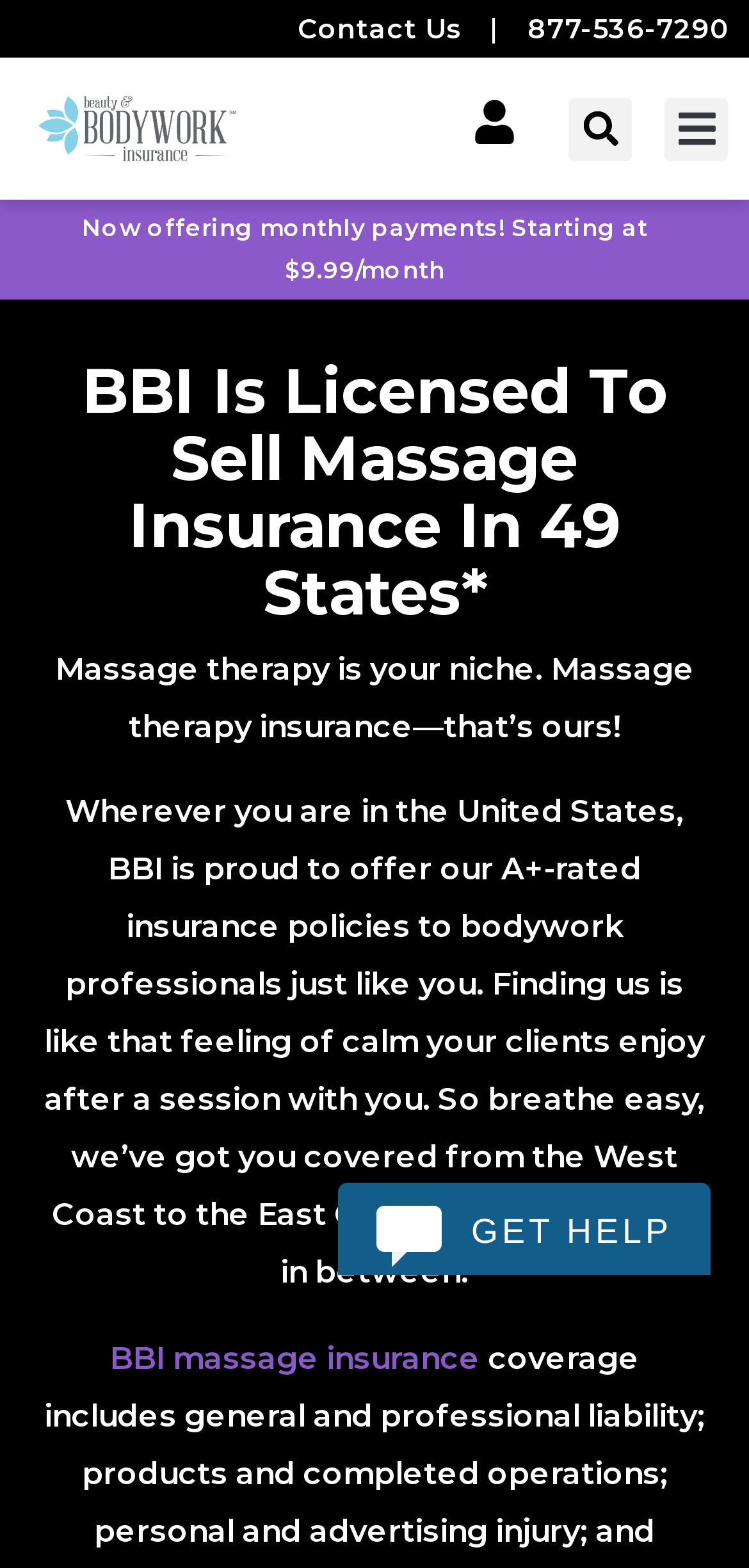Find the bounding box coordinates of the clickable element required to execute the following instruction: "Contact us". Provide the coordinates as four float numbers between 0 and 1, i.e., [left, top, right, bottom].

[0.397, 0.007, 0.617, 0.029]